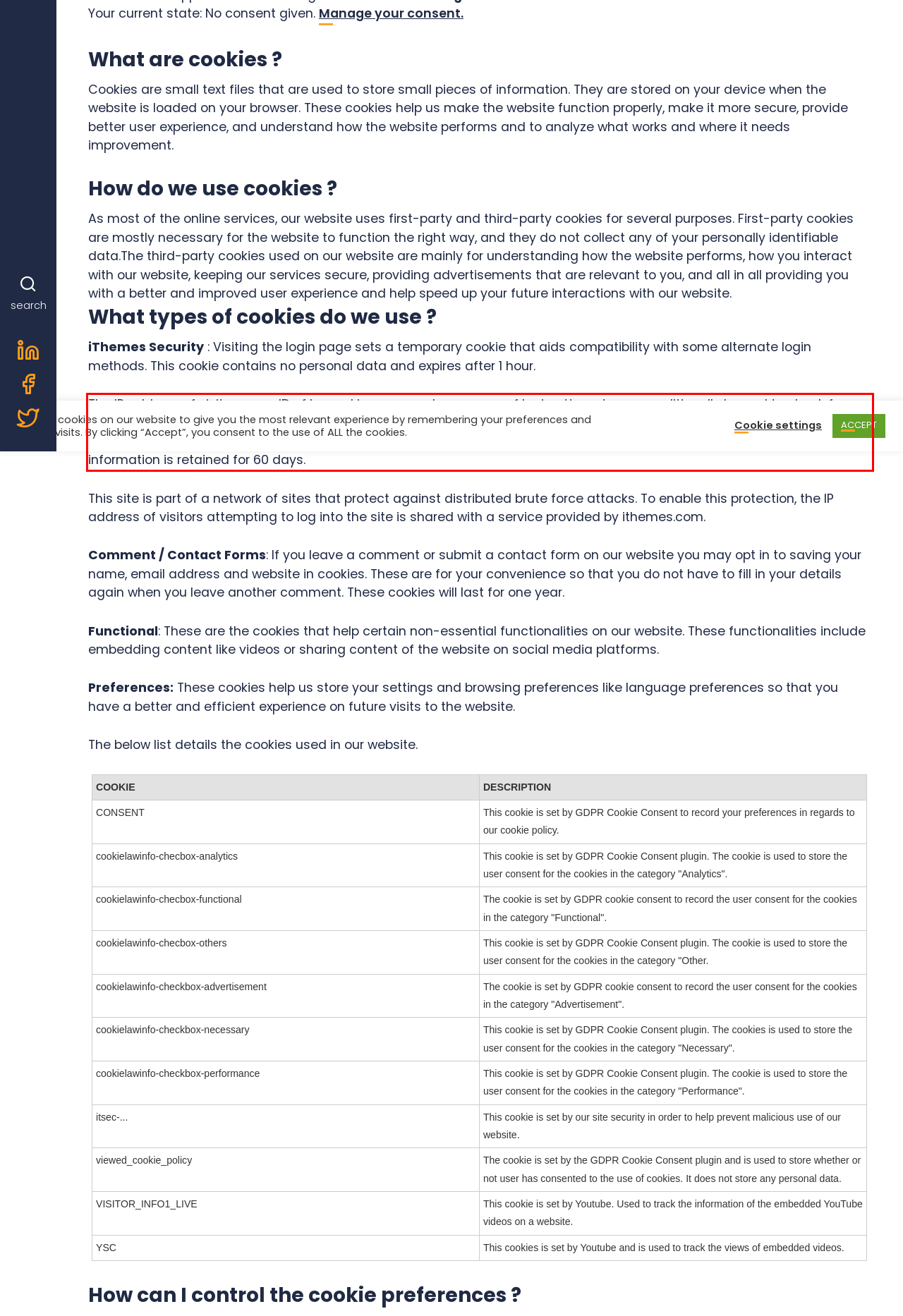Observe the screenshot of the webpage, locate the red bounding box, and extract the text content within it.

The IP address of visitors, user ID of logged in users, and username of login attempts are conditionally logged to check for malicious activity and to protect the site from specific kinds of attacks. Examples of conditions when logging occurs include login attempts, log out requests, requests for suspicious URLs, changes to site content, and password updates. This information is retained for 60 days.